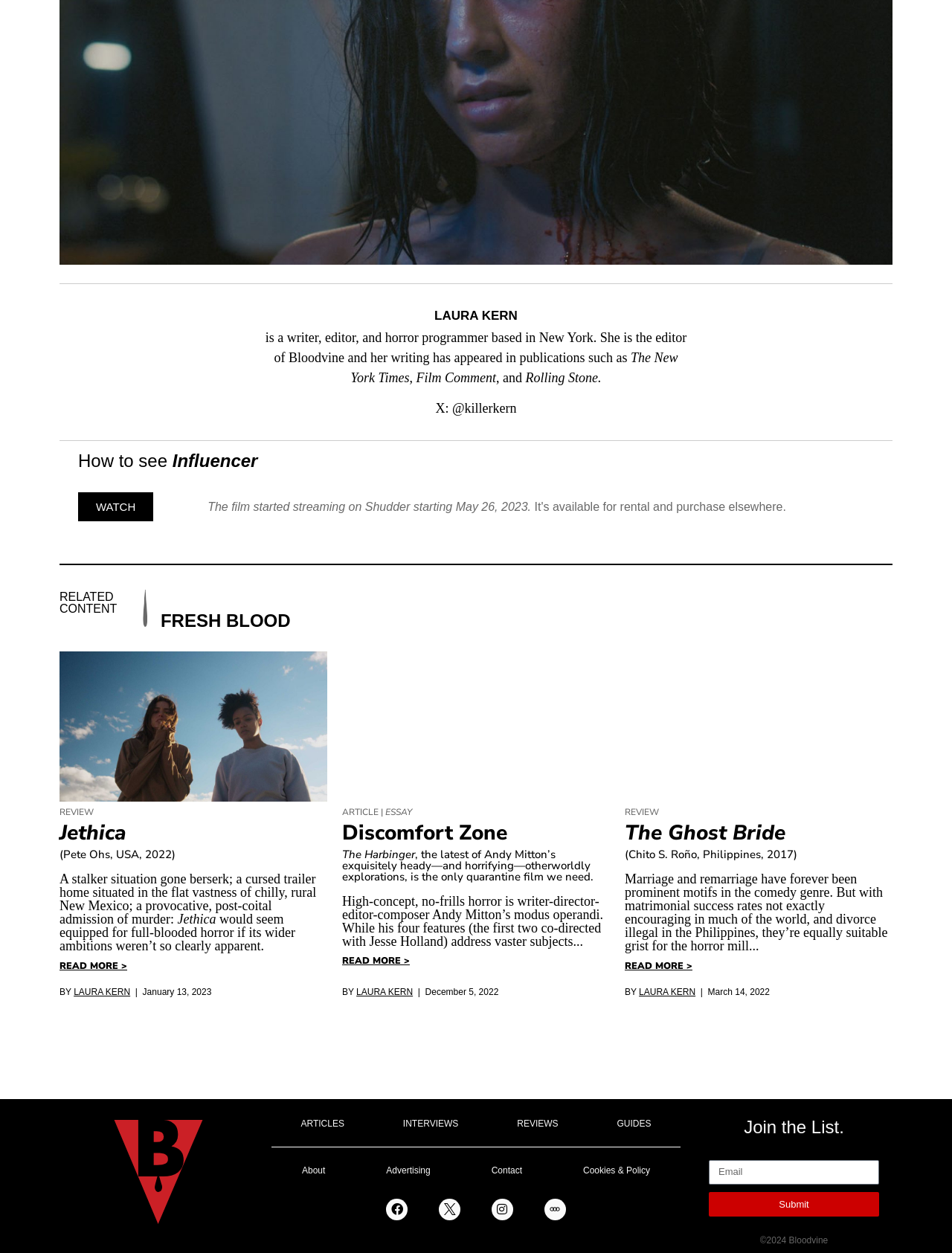Please determine the bounding box coordinates of the section I need to click to accomplish this instruction: "Click on the link to watch the film".

[0.082, 0.393, 0.161, 0.416]